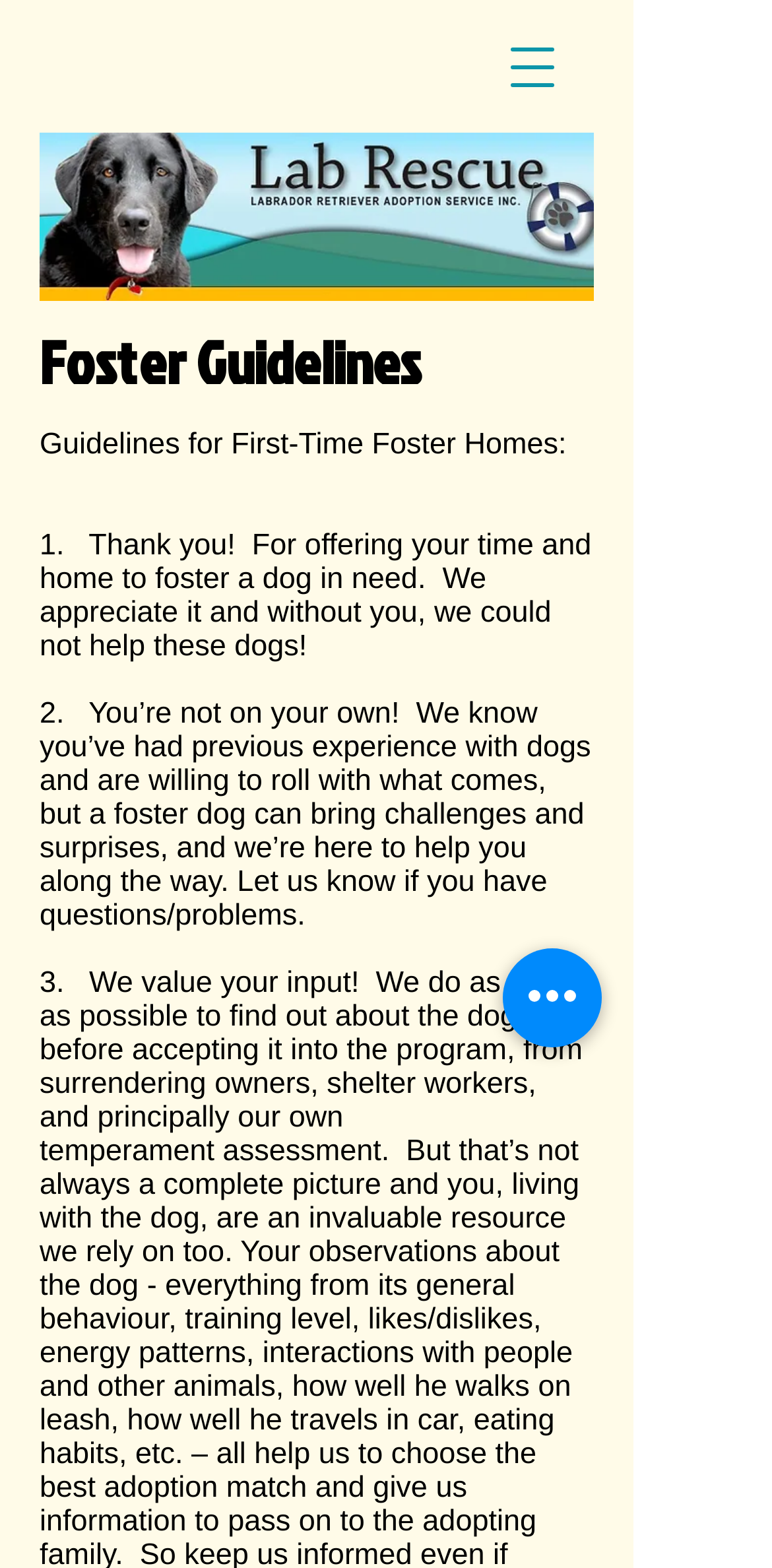Highlight the bounding box of the UI element that corresponds to this description: "aria-label="Open navigation menu"".

[0.626, 0.011, 0.754, 0.074]